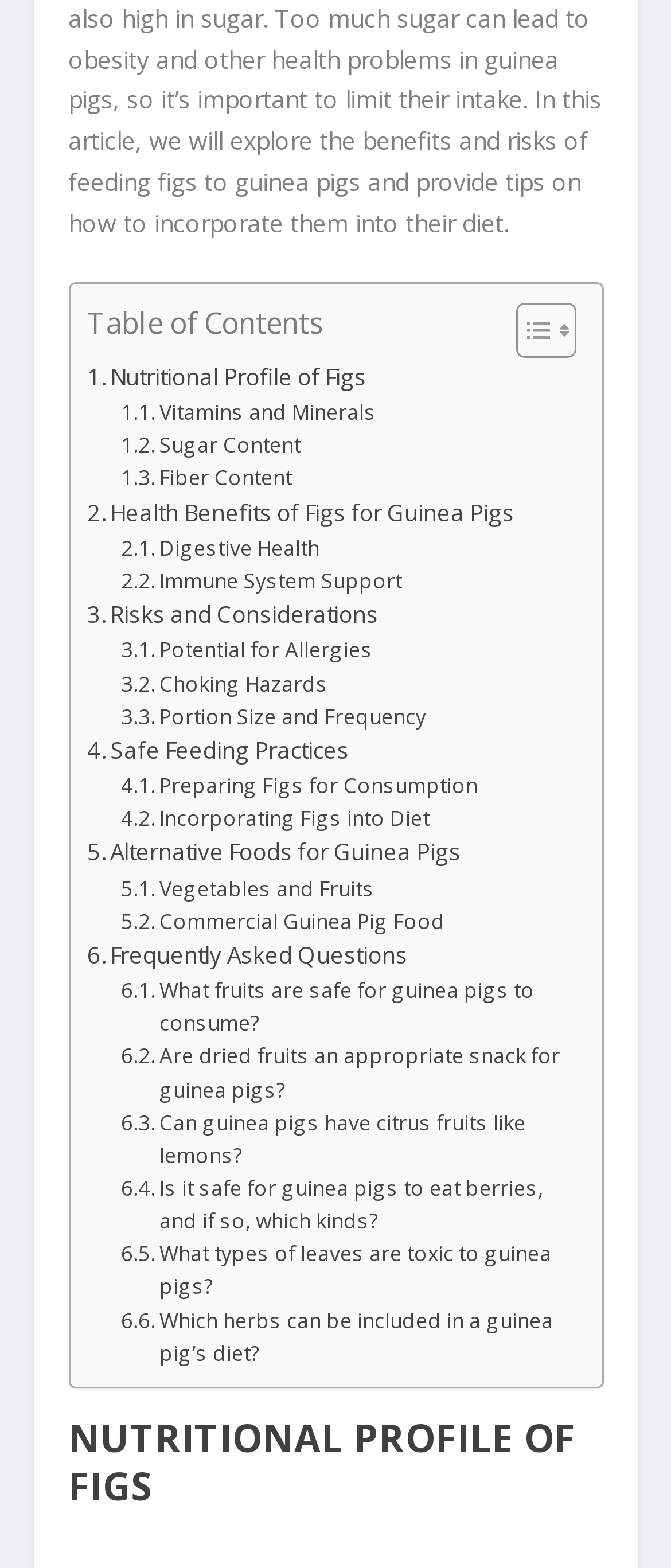Determine the bounding box coordinates of the region I should click to achieve the following instruction: "Check Frequently Asked Questions". Ensure the bounding box coordinates are four float numbers between 0 and 1, i.e., [left, top, right, bottom].

[0.129, 0.697, 0.608, 0.72]